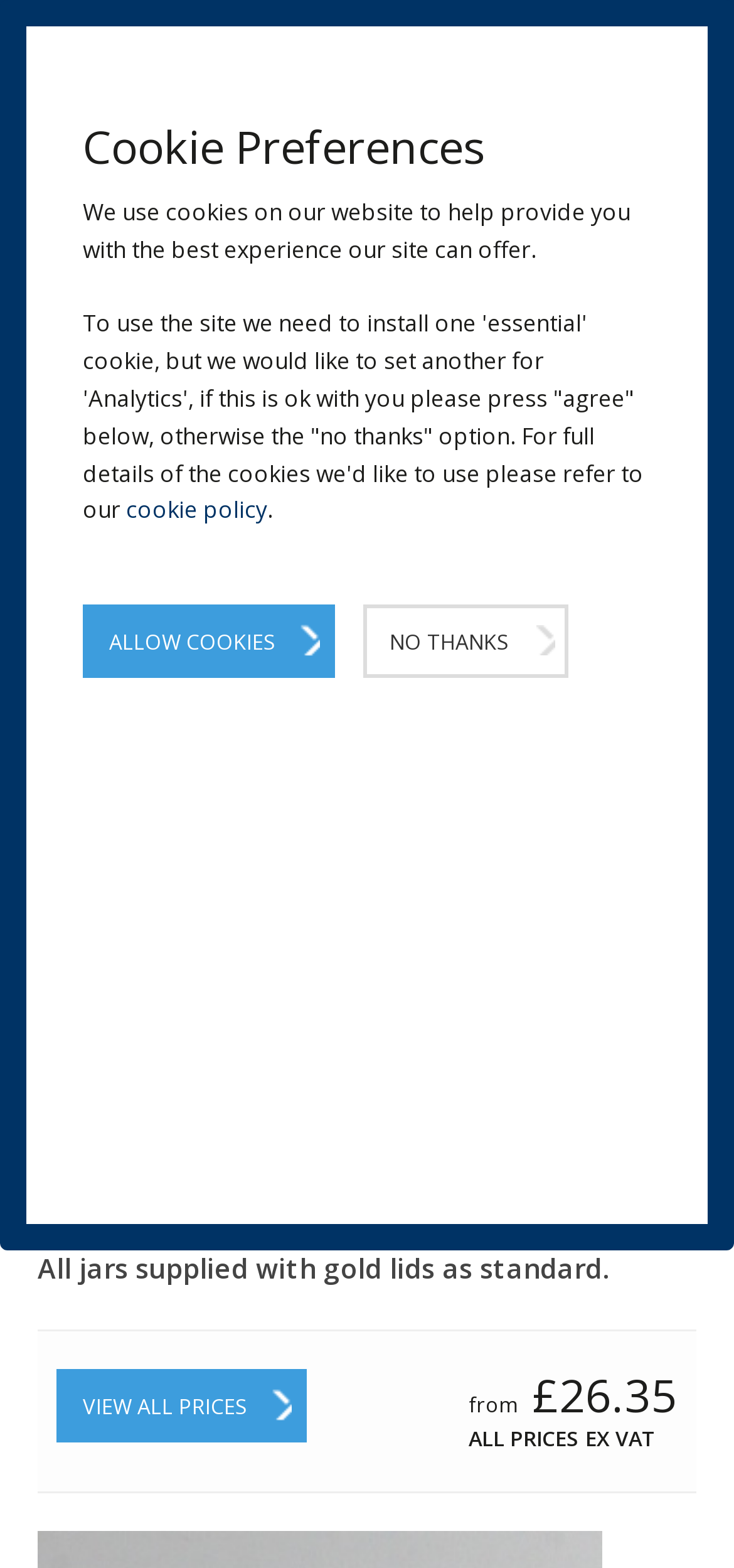What is the primary use of the 45ml round jam jar?
Carefully analyze the image and provide a thorough answer to the question.

Based on the webpage content, the 45ml round jam jar is described as perfect for small portions of jam and honey, indicating its primary use is for serving individual portions of these food items.